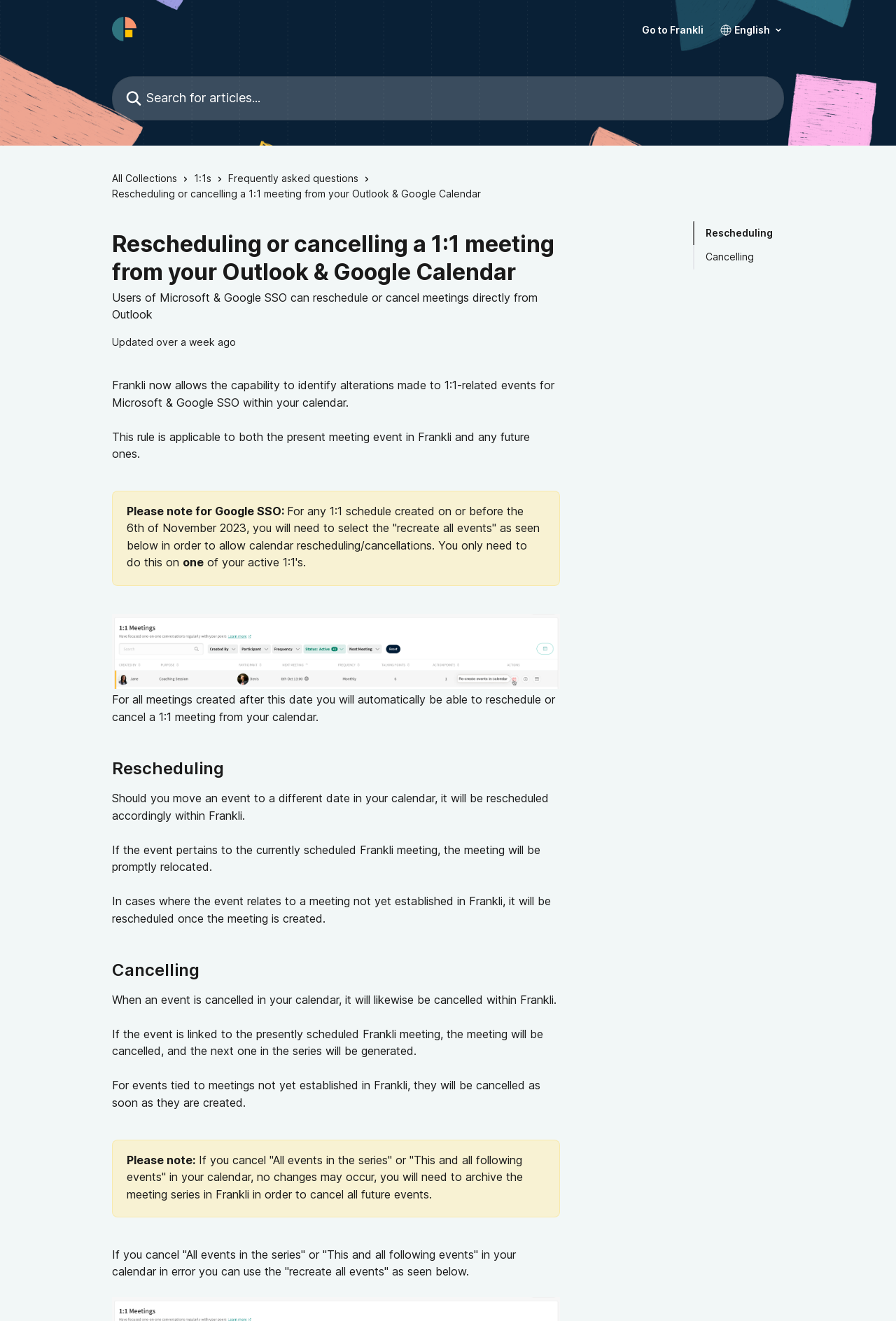Based on the element description, predict the bounding box coordinates (top-left x, top-left y, bottom-right x, bottom-right y) for the UI element in the screenshot: name="q" placeholder="Search for articles..."

[0.125, 0.058, 0.875, 0.091]